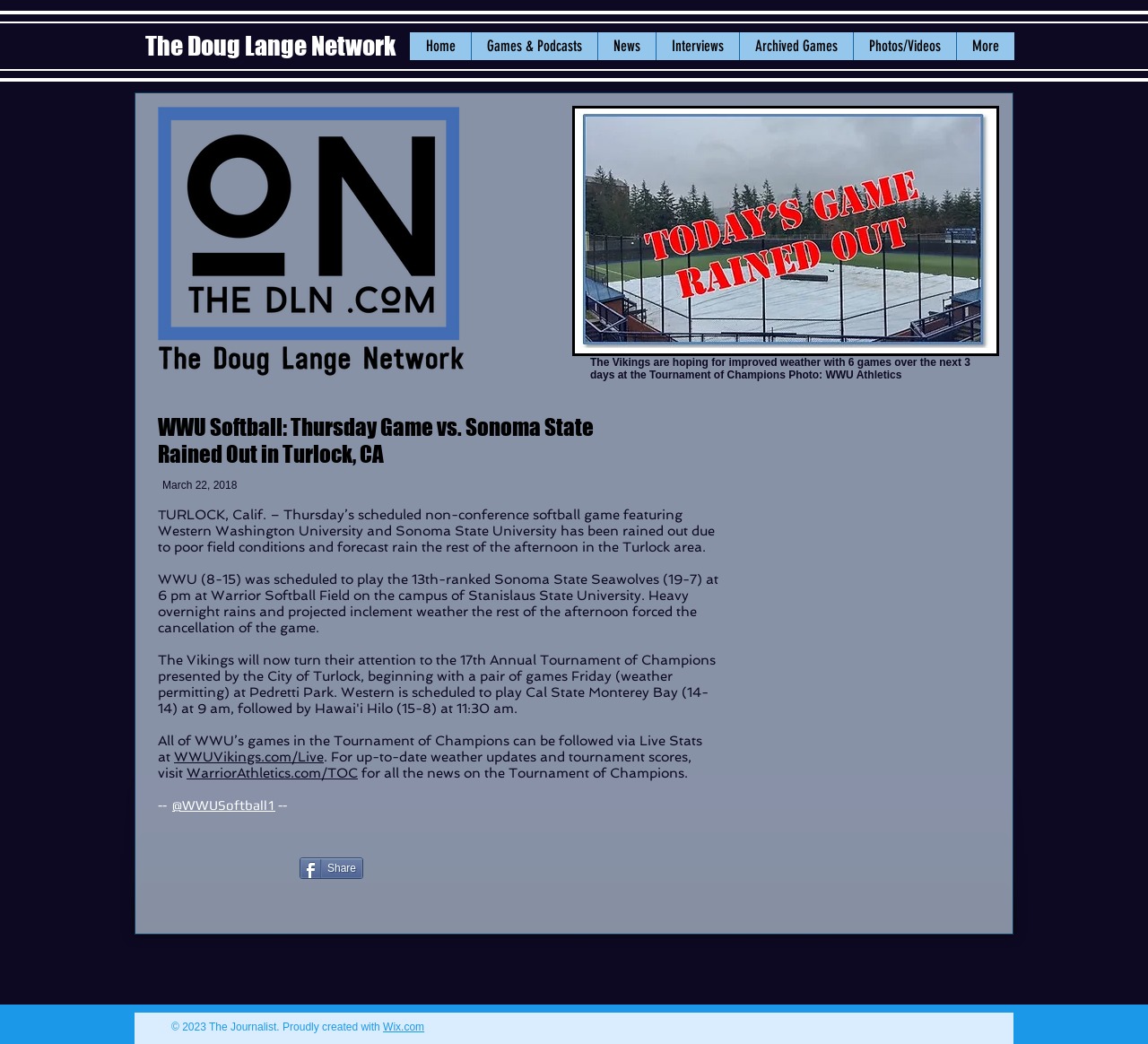Where can users find live stats of WWU's games?
Refer to the image and respond with a one-word or short-phrase answer.

WWUVikings.com/Live